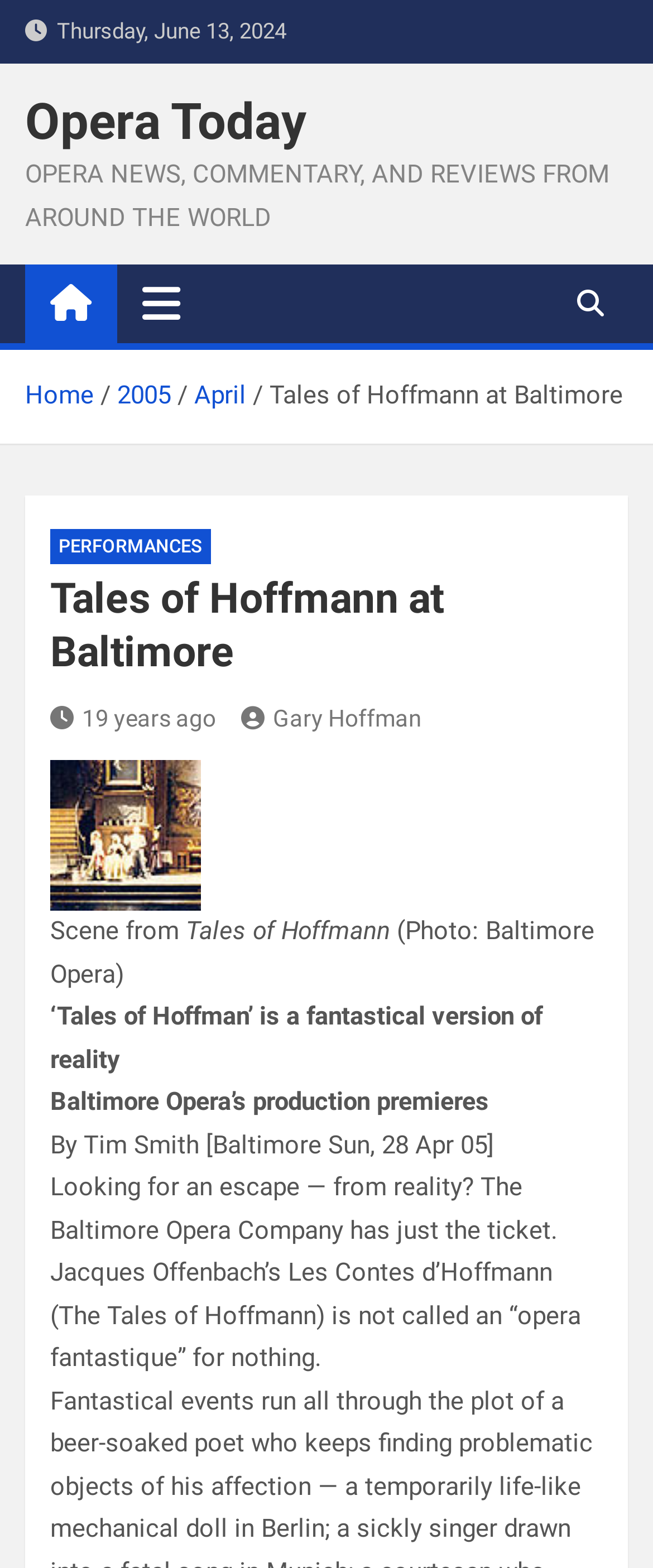Determine the bounding box coordinates for the region that must be clicked to execute the following instruction: "Read the article by Gary Hoffman".

[0.369, 0.449, 0.646, 0.466]